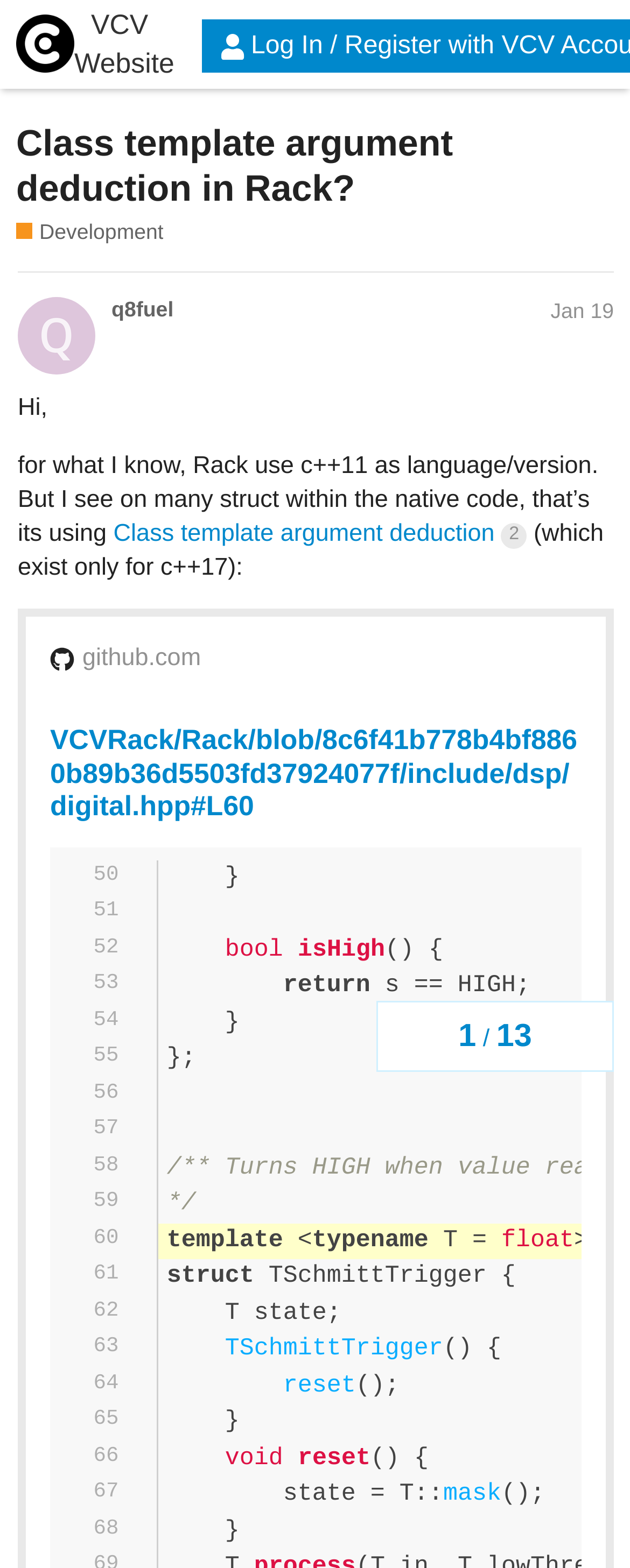Find the bounding box coordinates for the area that must be clicked to perform this action: "Click on the link 'VCVRack/Rack/blob/8c6f41b778b4bf8860b89b36d5503fd37924077f/include/dsp/digital.hpp#L60'".

[0.079, 0.461, 0.916, 0.524]